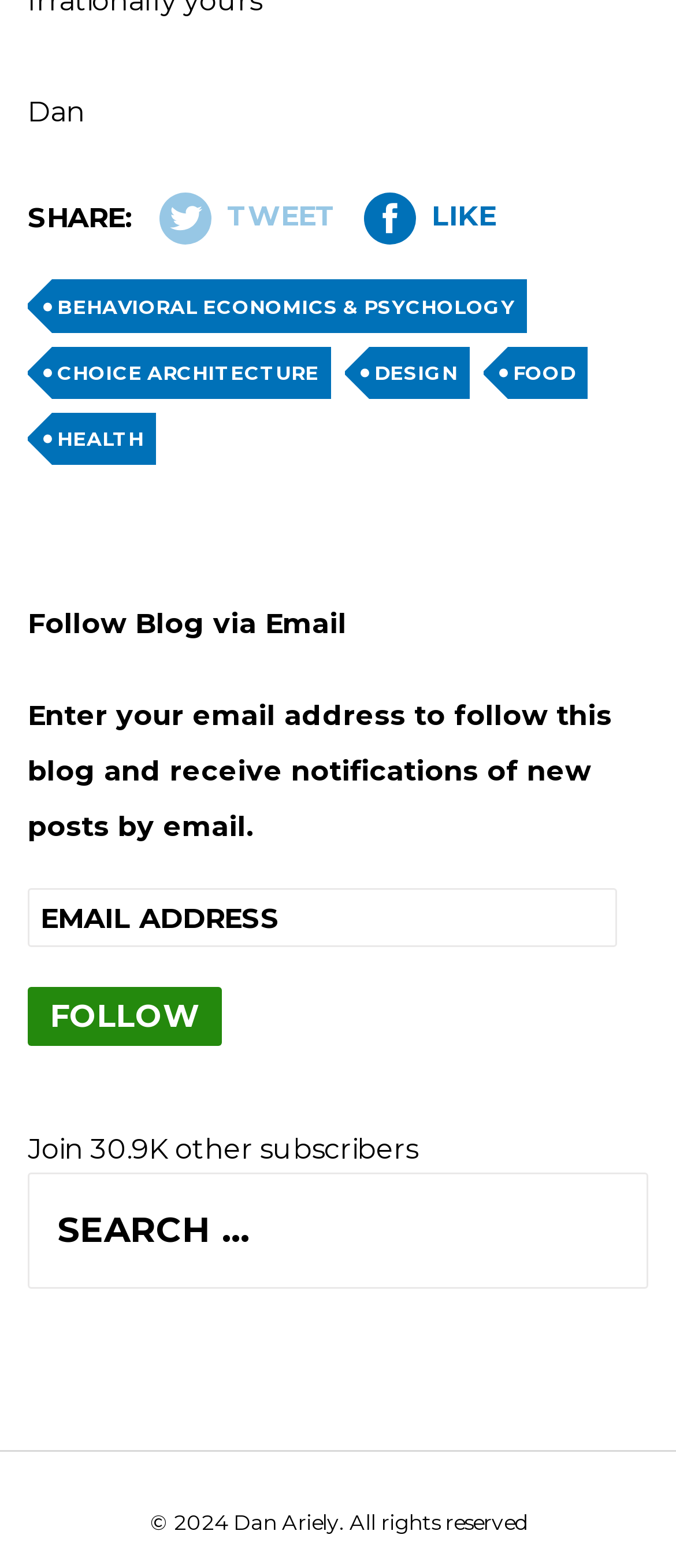Could you highlight the region that needs to be clicked to execute the instruction: "Click on the TWEET link"?

[0.236, 0.123, 0.497, 0.156]